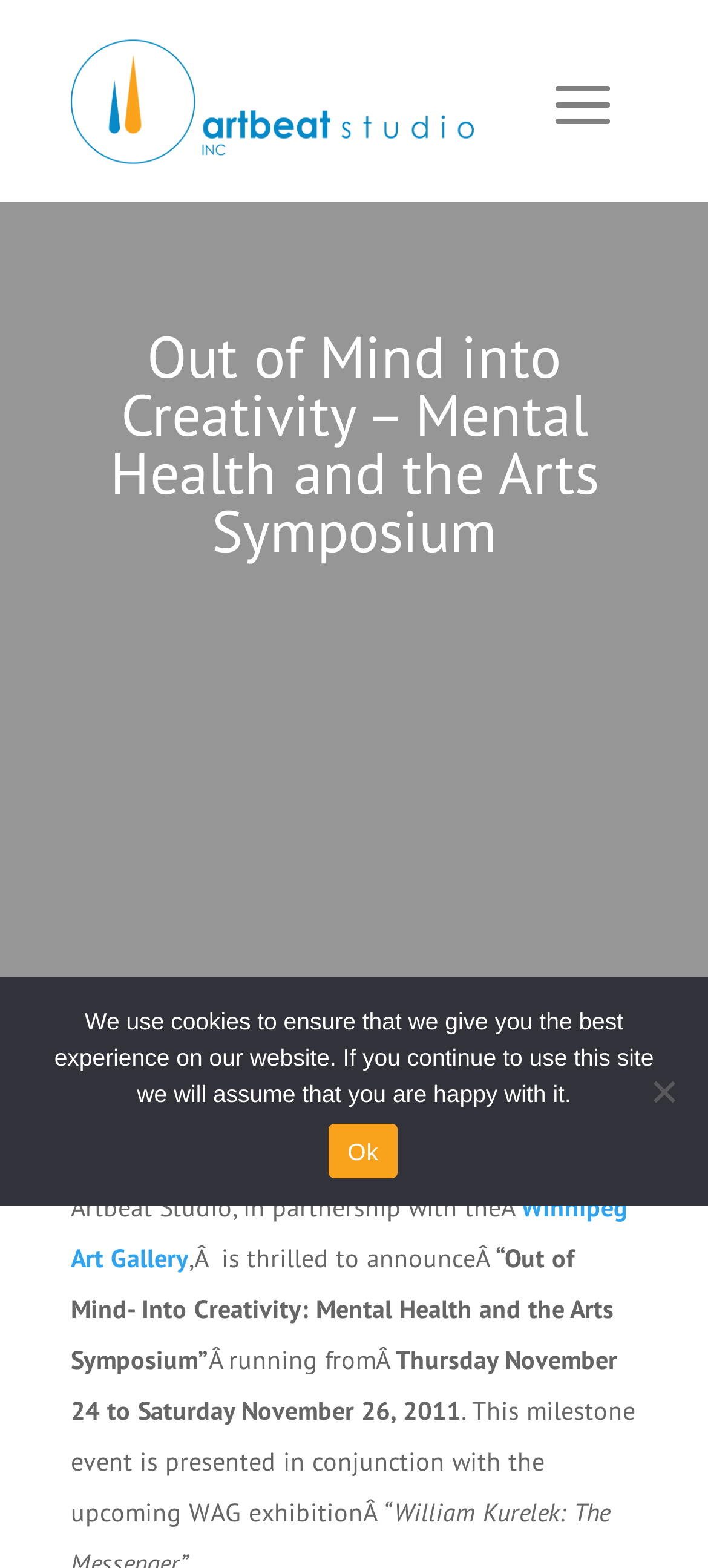Produce a meticulous description of the webpage.

The webpage appears to be an event announcement page for the "Out of Mind- Into Creativity: Mental Health and the Arts Symposium" organized by Artbeat Studio in partnership with the Winnipeg Art Gallery. 

At the top of the page, there is a link on the left side, followed by a large heading that spans most of the width of the page, announcing the symposium title. Below the heading, there is a date "SEPTEMBER 14, 2011" positioned slightly to the right. 

Further down, there is a paragraph of text that starts with "Artbeat Studio, in partnership with the Winnipeg Art Gallery" and continues to describe the event. The text is divided into several sections, with the Winnipeg Art Gallery link embedded in the middle. The paragraph is positioned on the left side of the page, with the text flowing downwards.

The event details, including the dates "Thursday November 24 to Saturday November 26, 2011", are mentioned in a separate section below the paragraph. 

At the very bottom of the page, there is a cookie notice dialog box that spans the entire width of the page. The dialog box contains a message about the use of cookies on the website, with an "Ok" link on the left side and a "No" button on the right side.